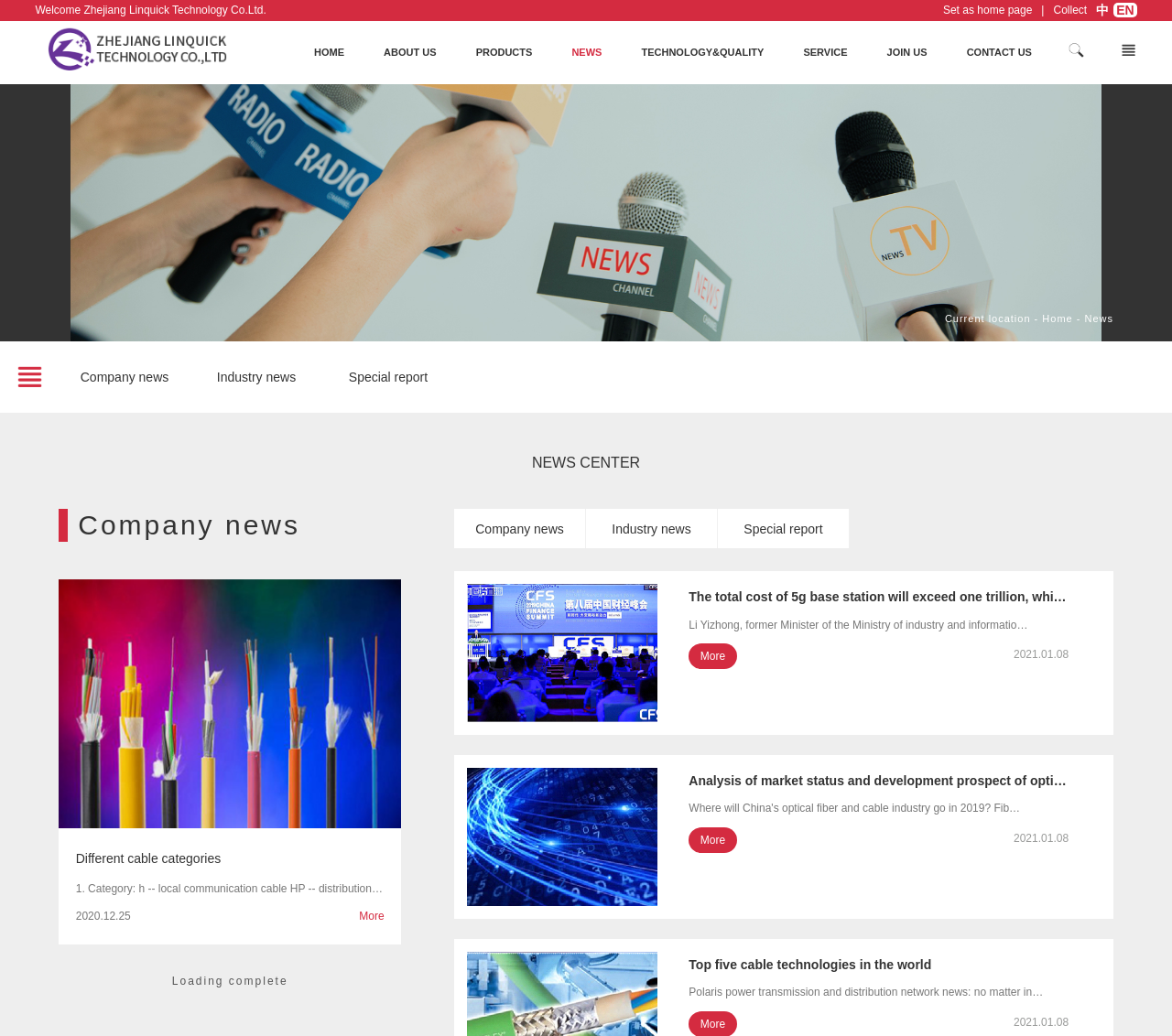Locate the bounding box coordinates of the area to click to fulfill this instruction: "Click the HOME link". The bounding box should be presented as four float numbers between 0 and 1, in the order [left, top, right, bottom].

[0.268, 0.046, 0.294, 0.056]